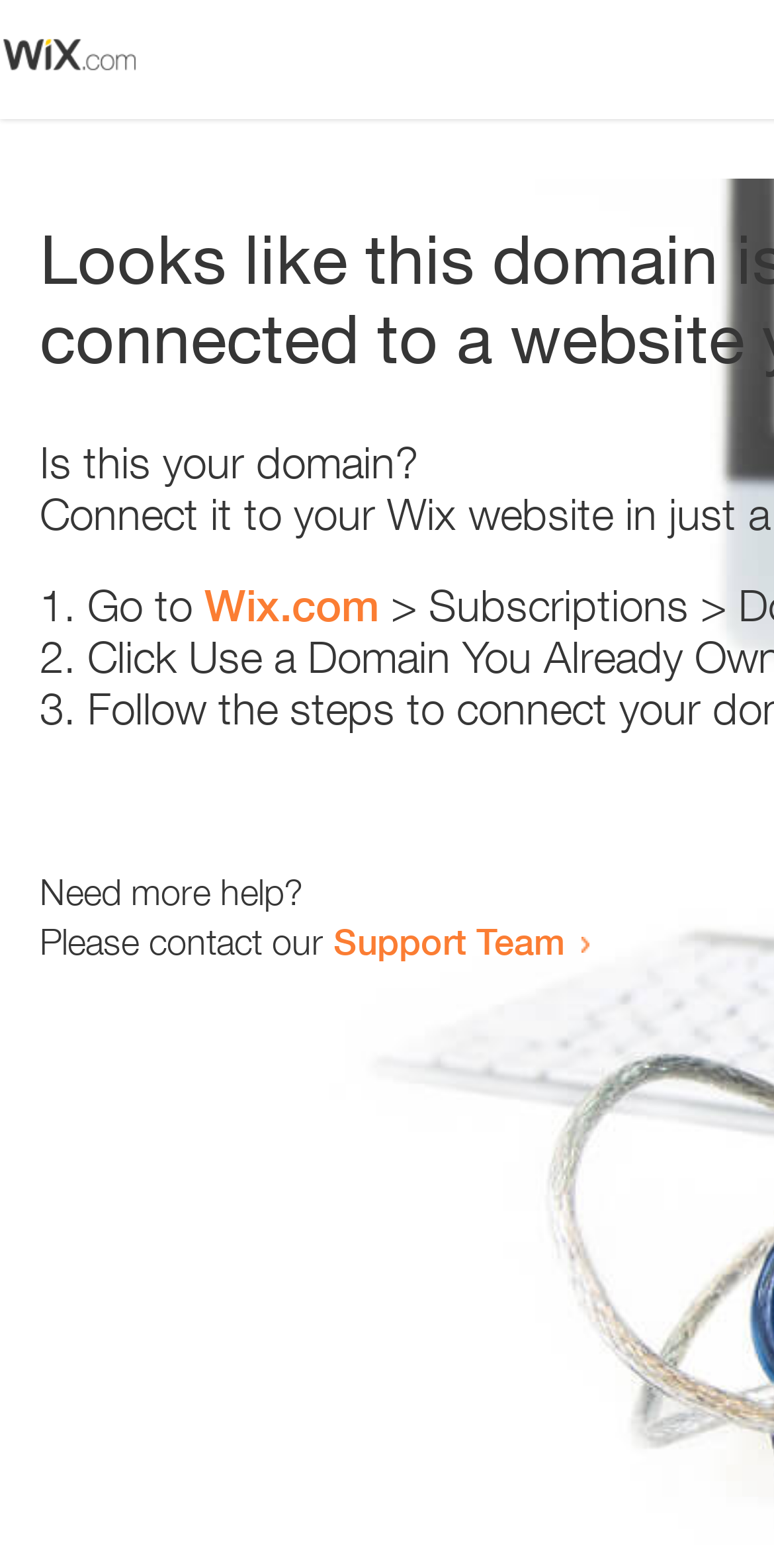How many steps are provided?
Based on the screenshot, provide your answer in one word or phrase.

3